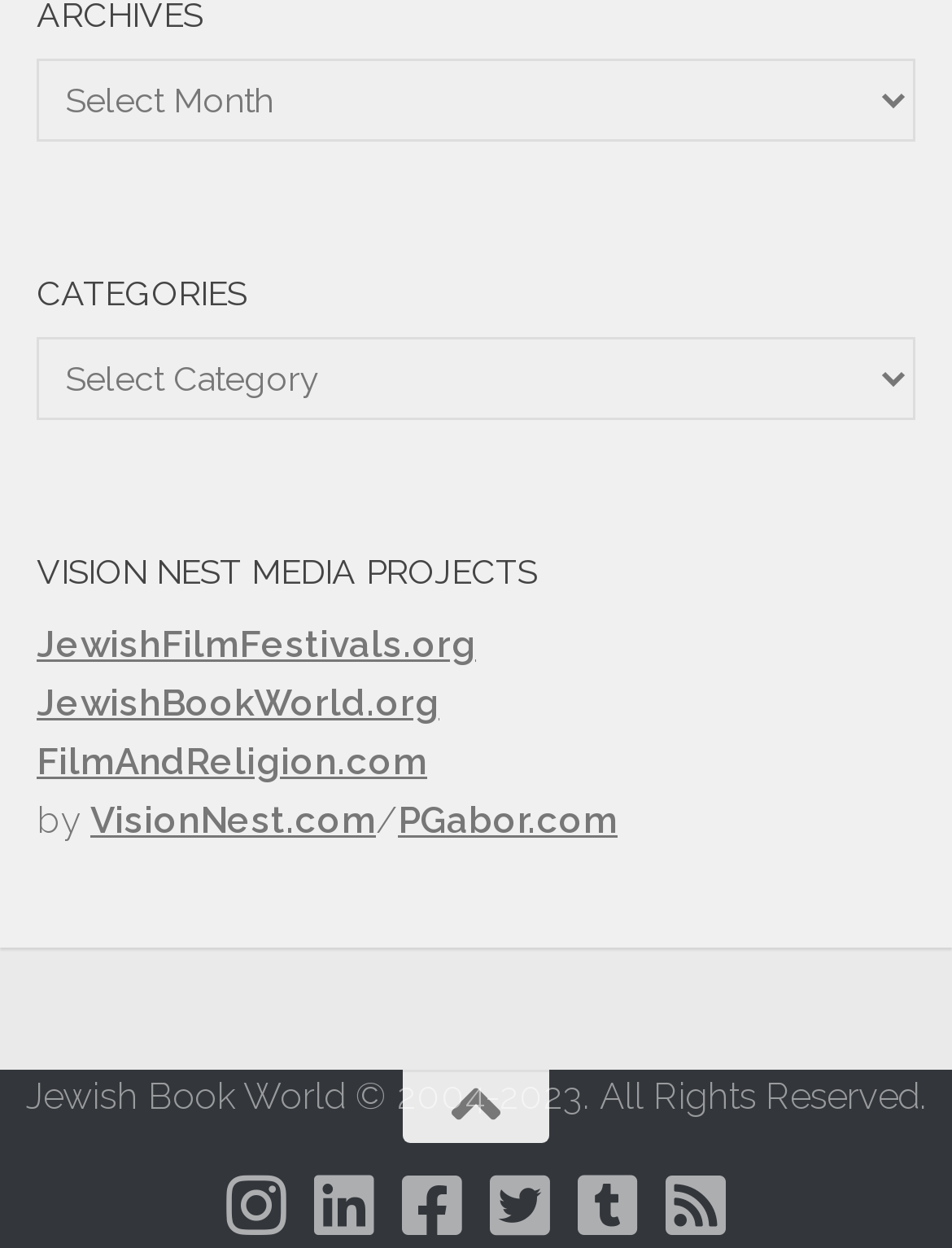Identify the bounding box coordinates of the specific part of the webpage to click to complete this instruction: "Visit JewishFilmFestivals.org".

[0.038, 0.498, 0.5, 0.533]